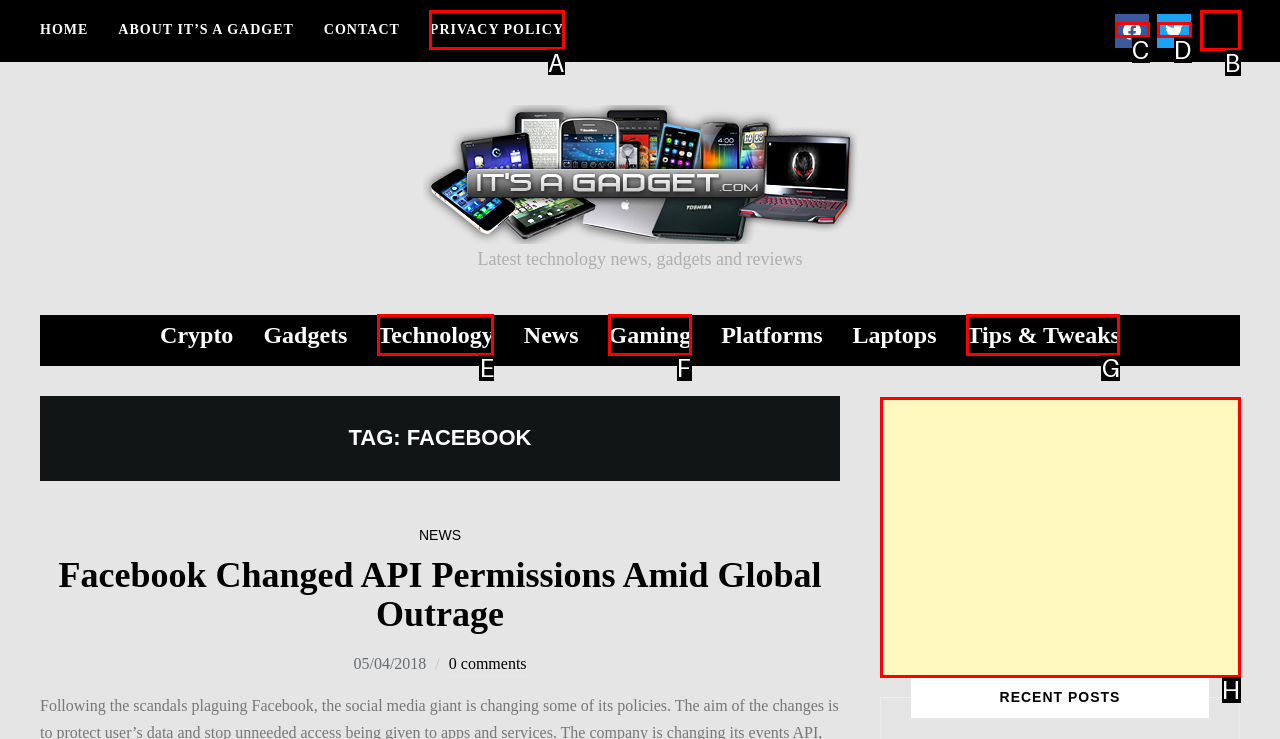Identify the correct lettered option to click in order to perform this task: search for something. Respond with the letter.

B